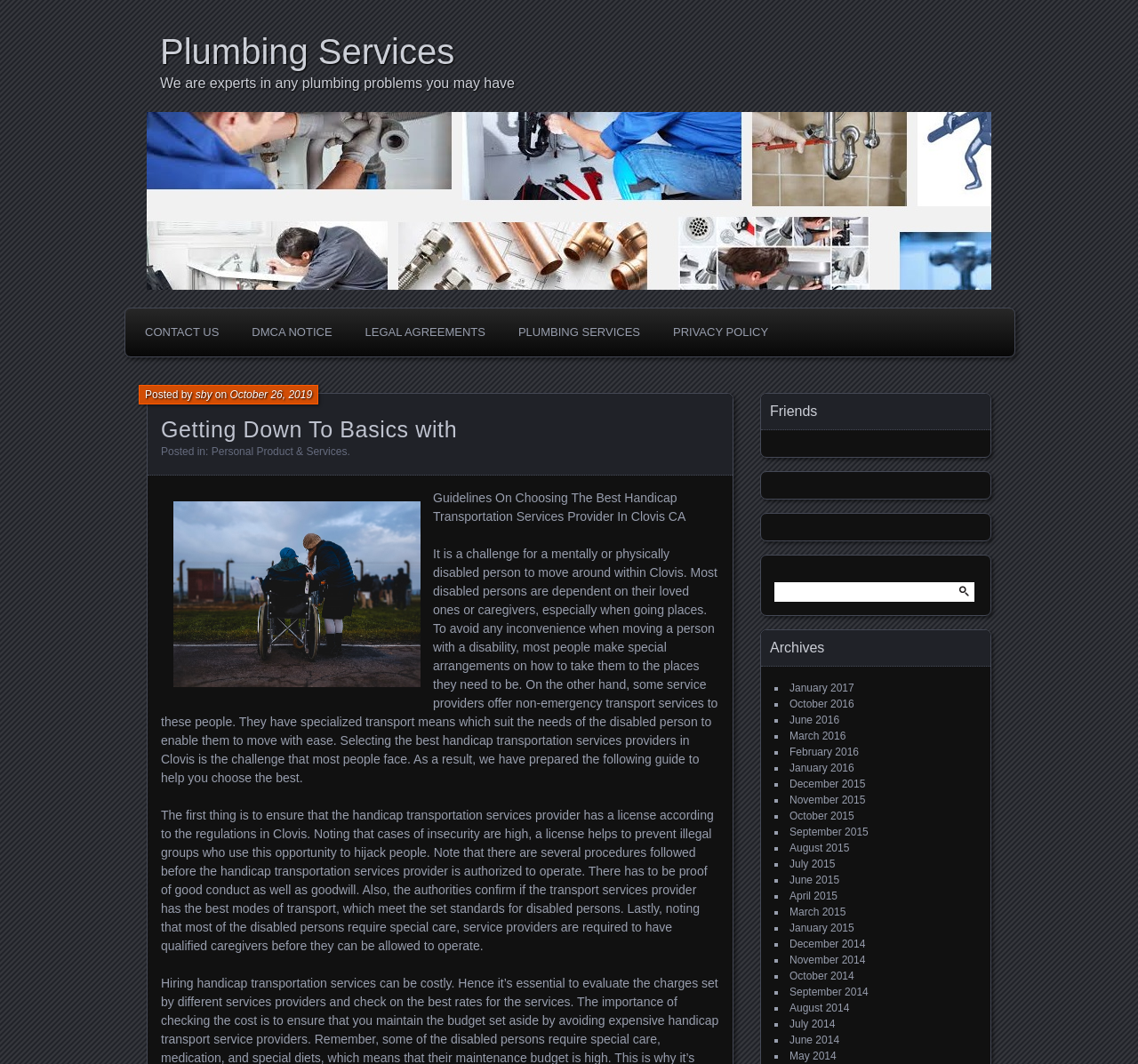What type of services does this website provide?
Please give a detailed answer to the question using the information shown in the image.

Based on the webpage's content, especially the heading 'Plumbing Services' and the article about 'Guidelines On Choosing The Best Handicap Transportation Services Provider In Clovis CA', it can be inferred that this website provides plumbing services.